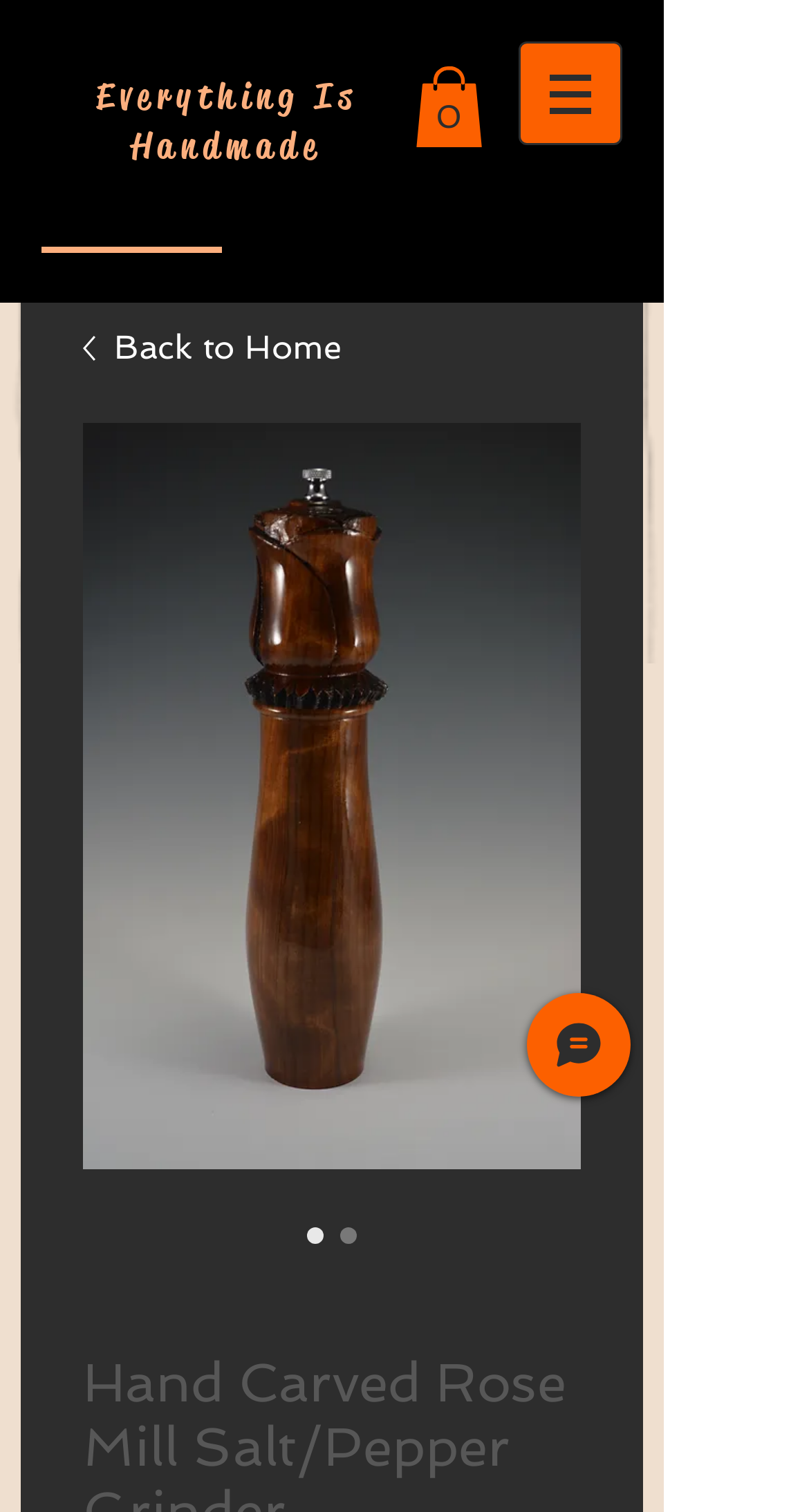How many items are in the cart?
Please answer the question with a detailed and comprehensive explanation.

I found the answer by looking at the link with the text 'Cart with 0 items', which indicates that the cart is currently empty.